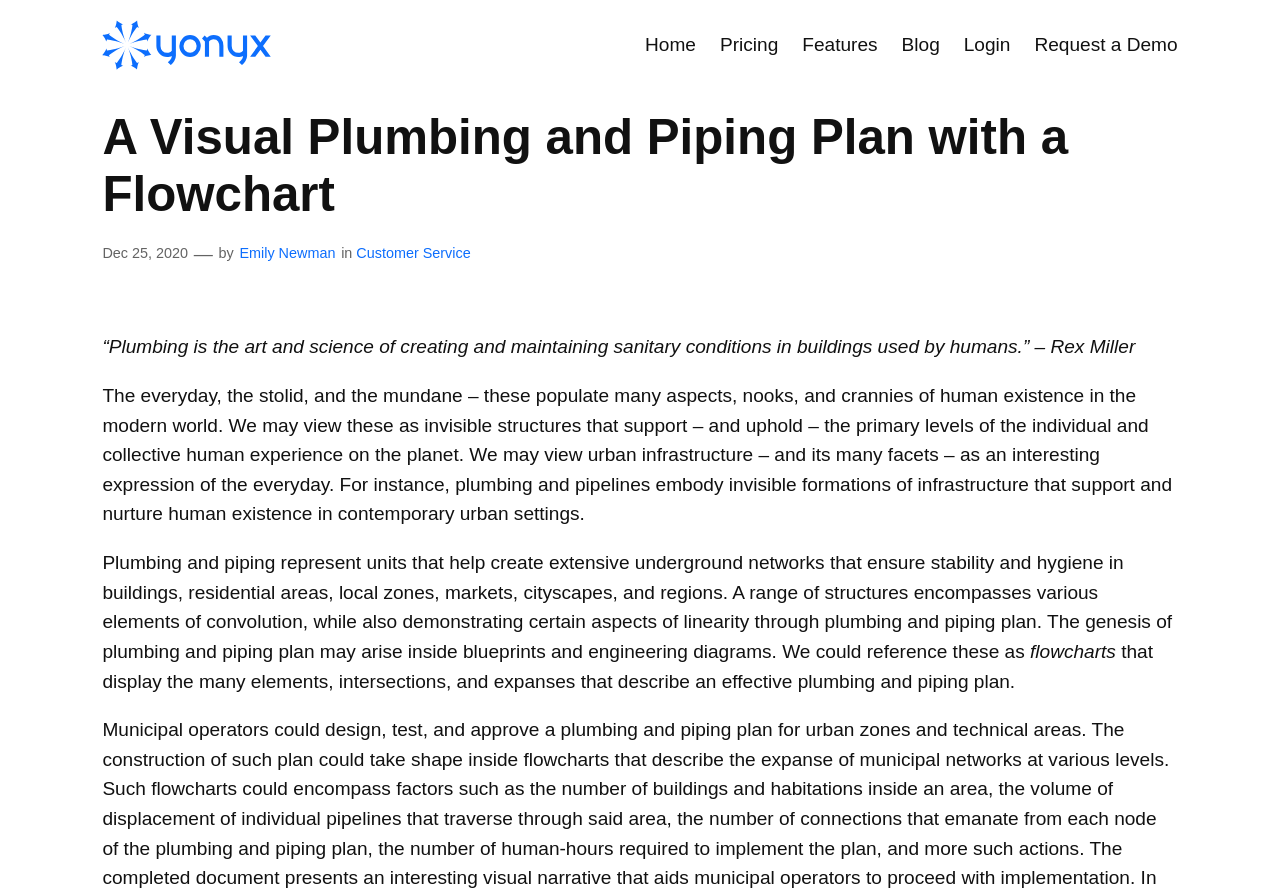Give a one-word or short phrase answer to the question: 
What is the topic of the article?

Plumbing and piping plan